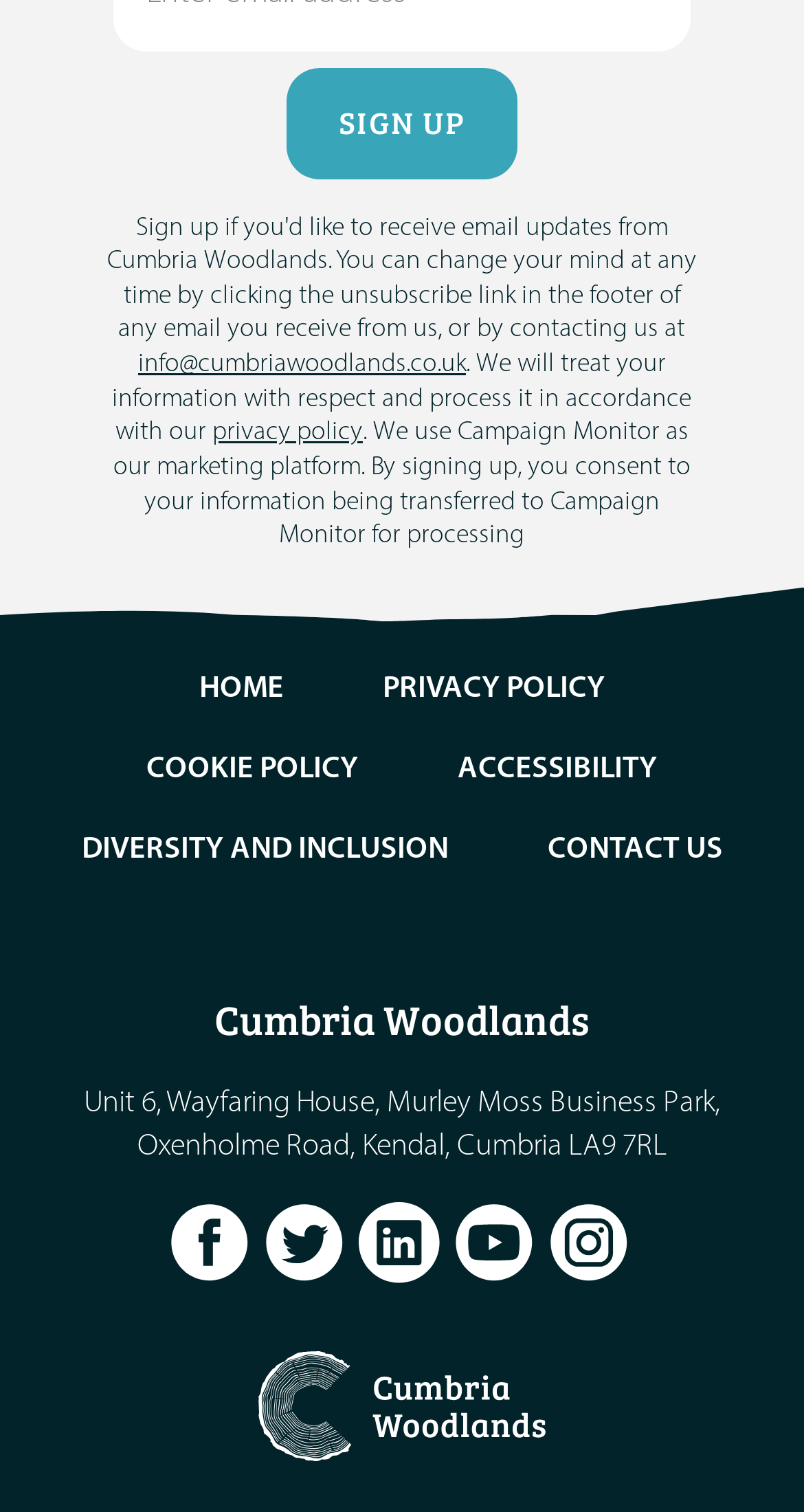Please locate the bounding box coordinates of the element that should be clicked to complete the given instruction: "Sign up".

[0.357, 0.044, 0.643, 0.118]